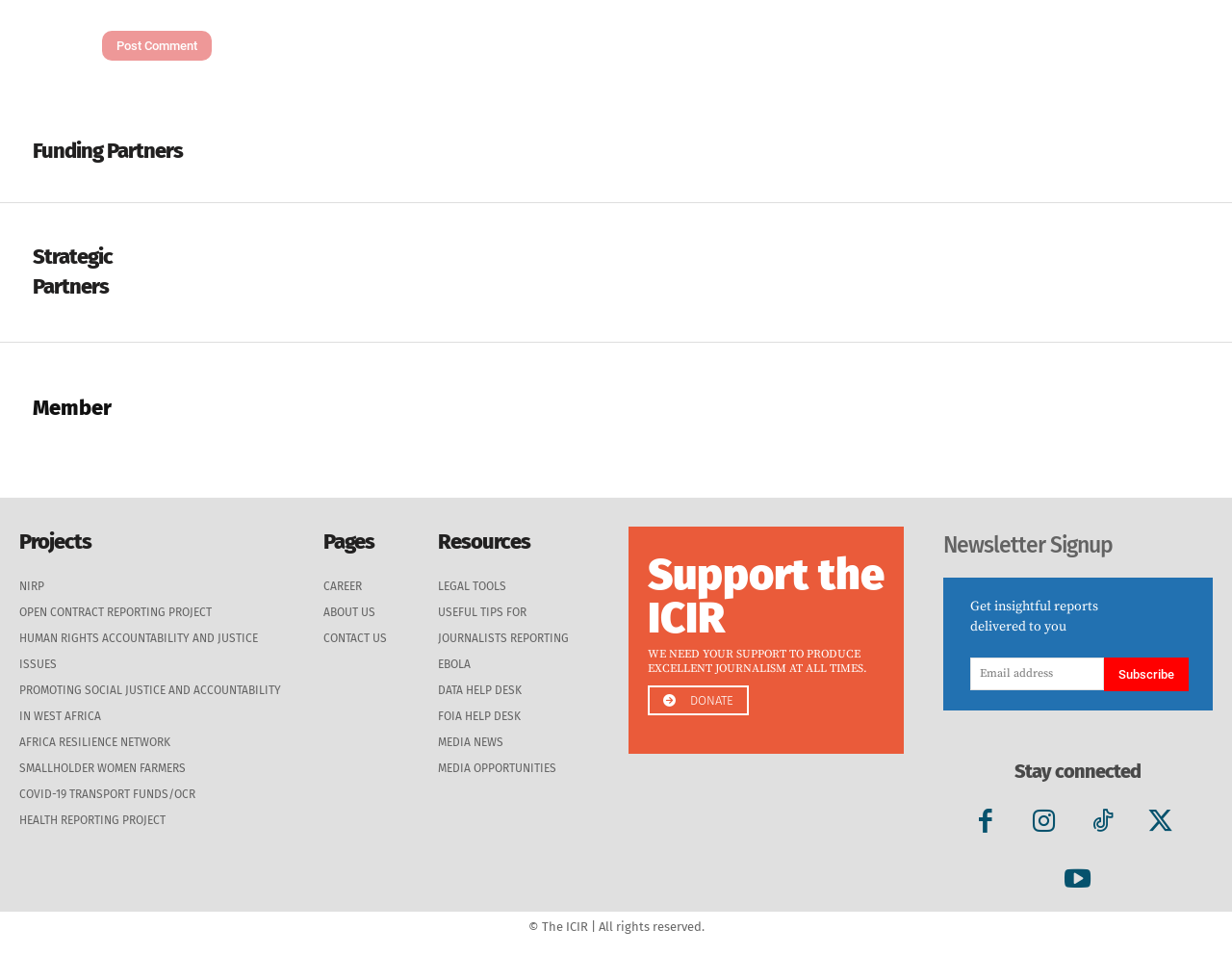Locate and provide the bounding box coordinates for the HTML element that matches this description: "Open Contract Reporting Project".

[0.016, 0.611, 0.232, 0.638]